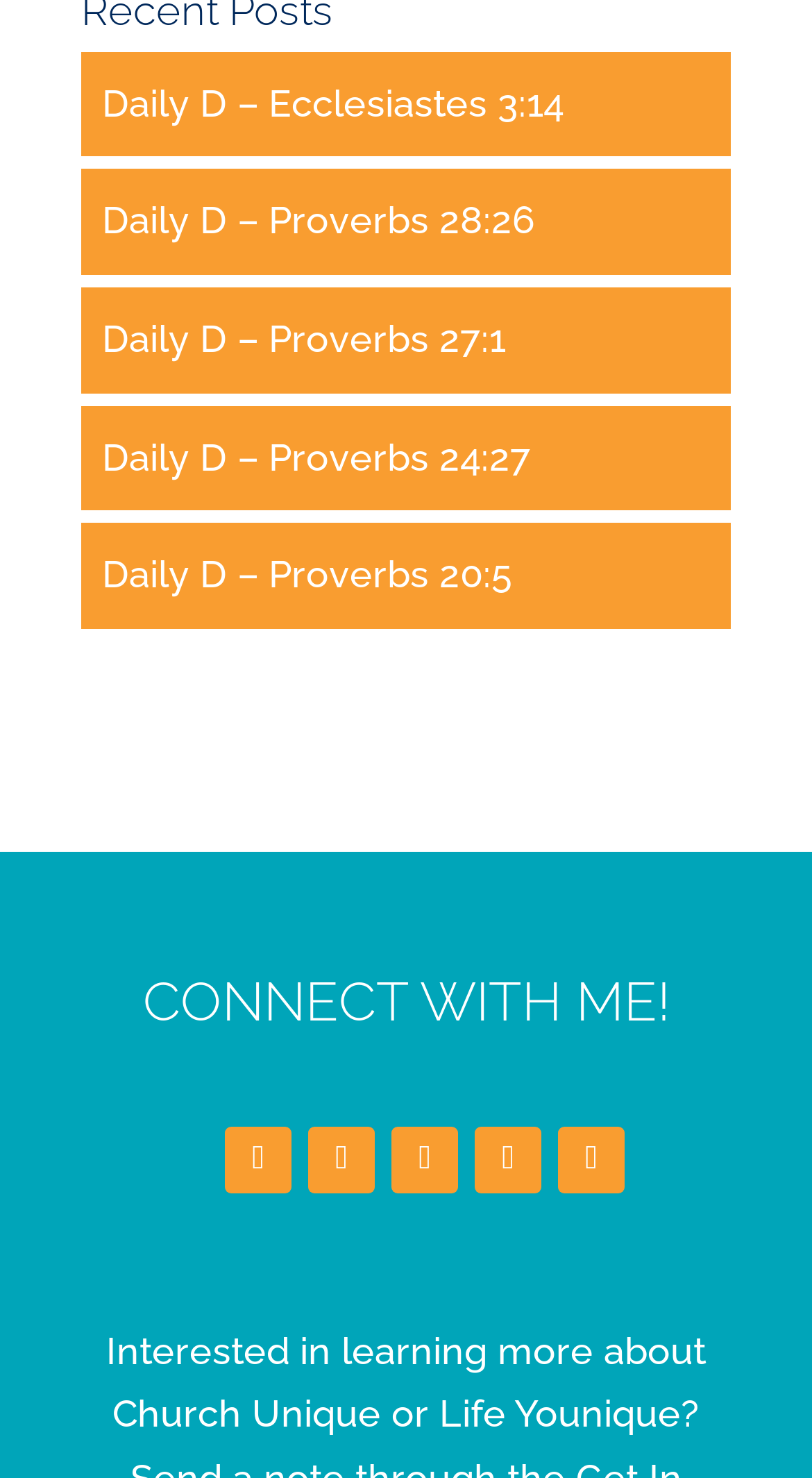Use a single word or phrase to answer the following:
What is the vertical position of the 'Daily D – Proverbs 28:26' link?

Above 'Daily D – Proverbs 27:1'